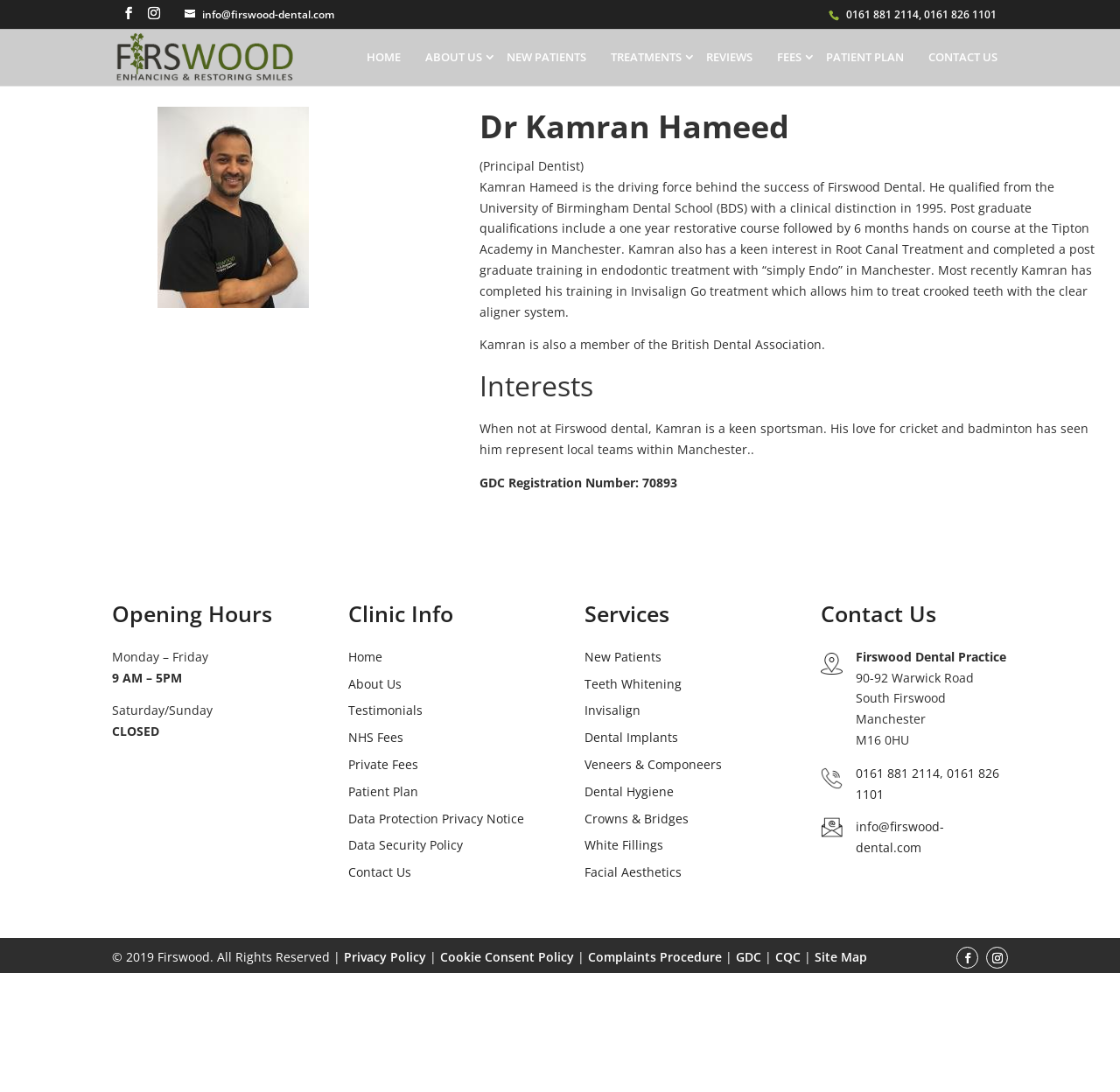Give a short answer using one word or phrase for the question:
What is the phone number of Firswood Dental?

0161 881 2114, 0161 826 1101